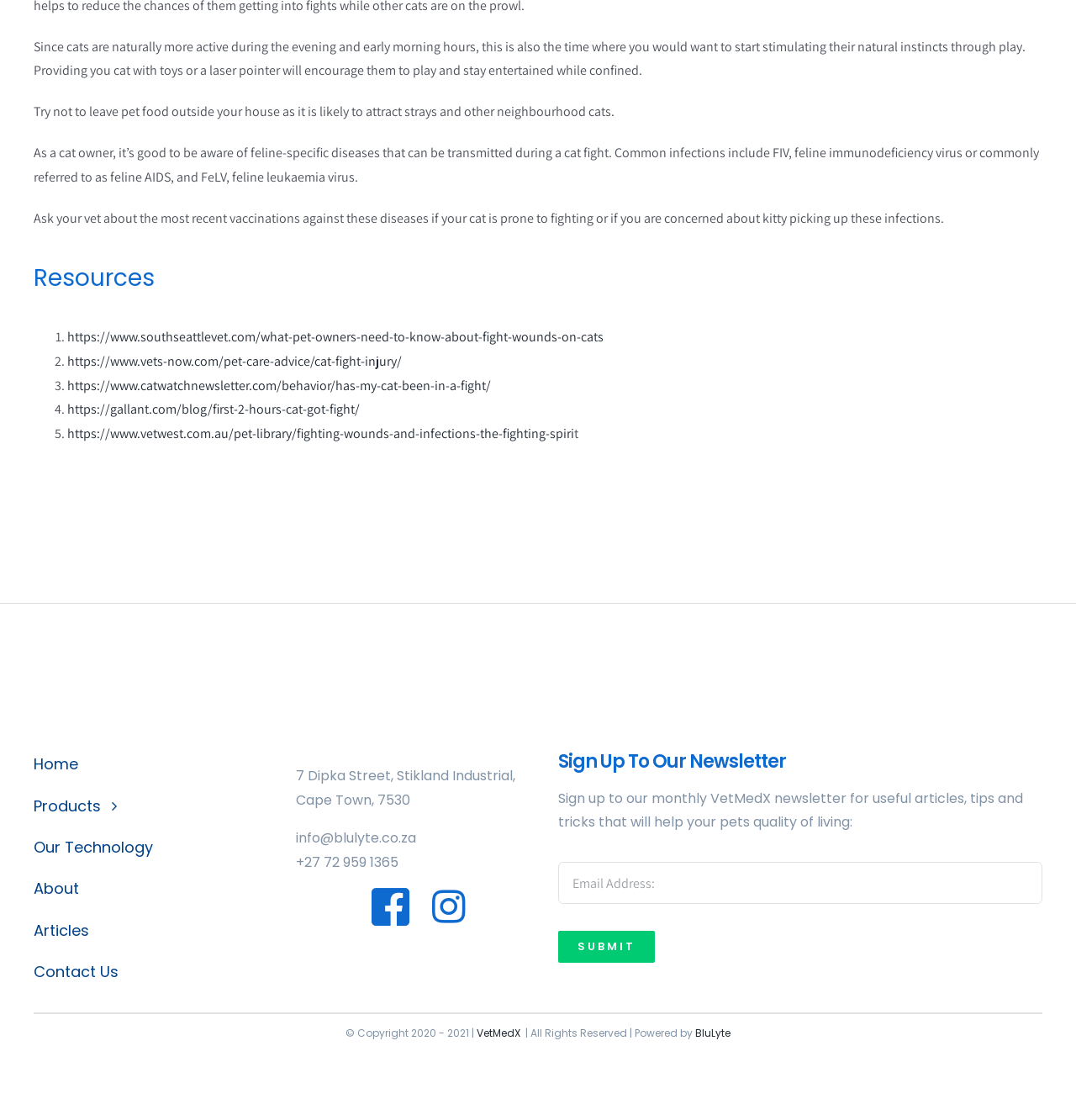What is the purpose of the 'Sign Up To Our Newsletter' section?
Please respond to the question with a detailed and thorough explanation.

The 'Sign Up To Our Newsletter' section is intended to allow users to sign up for the VetMedX newsletter, which will provide them with useful articles, tips, and tricks to improve their pets' quality of living.